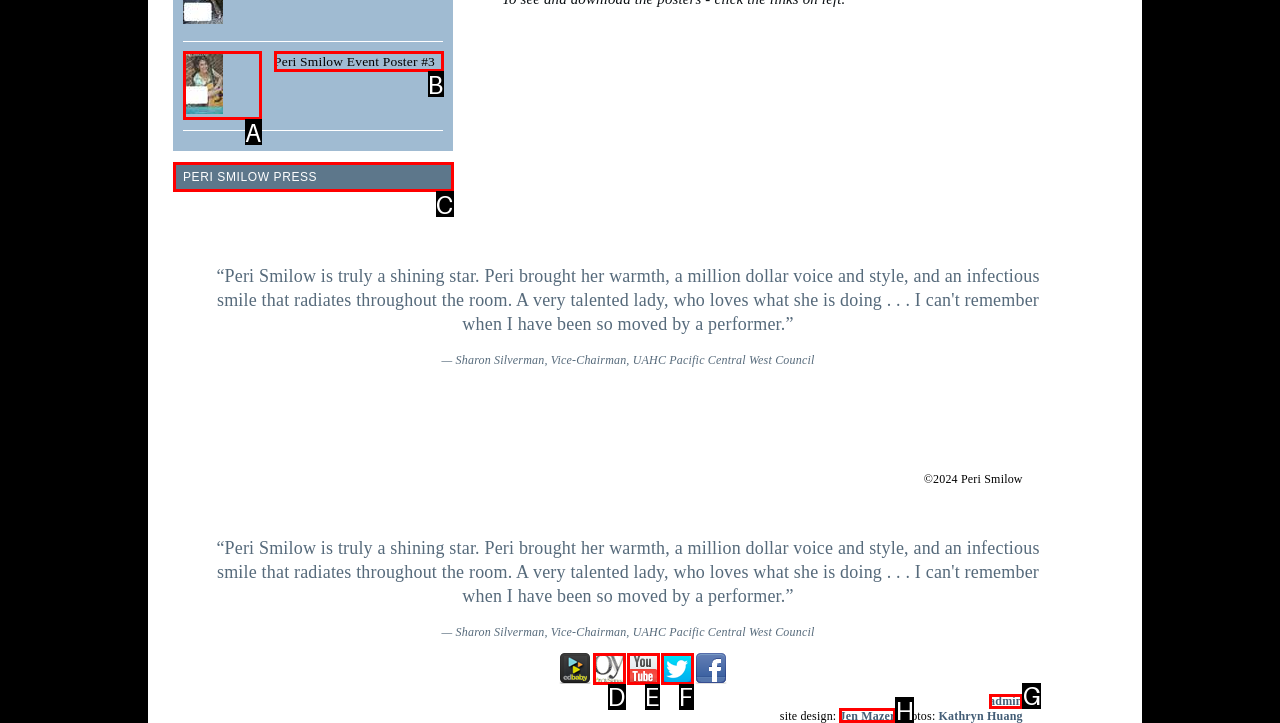Identify the matching UI element based on the description: oy
Reply with the letter from the available choices.

D